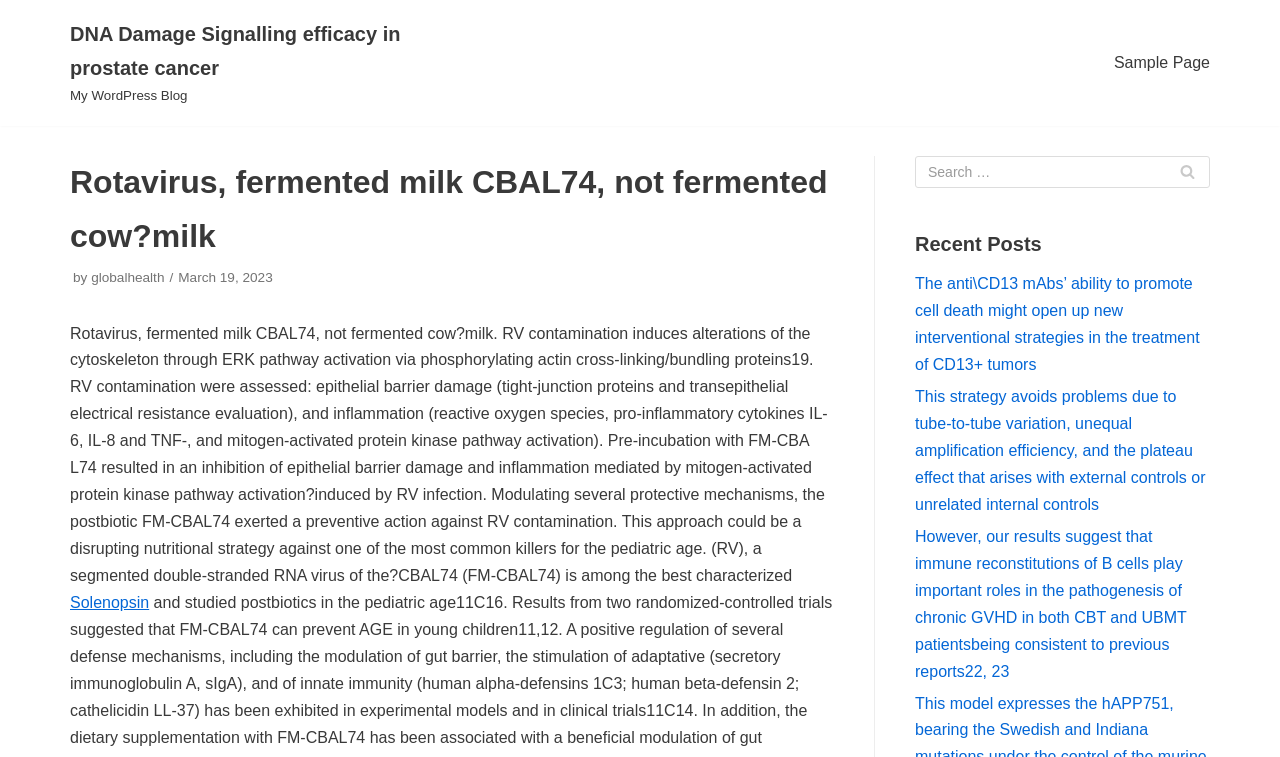Find and extract the text of the primary heading on the webpage.

﻿Rotavirus, fermented milk CBAL74, not fermented cow?milk